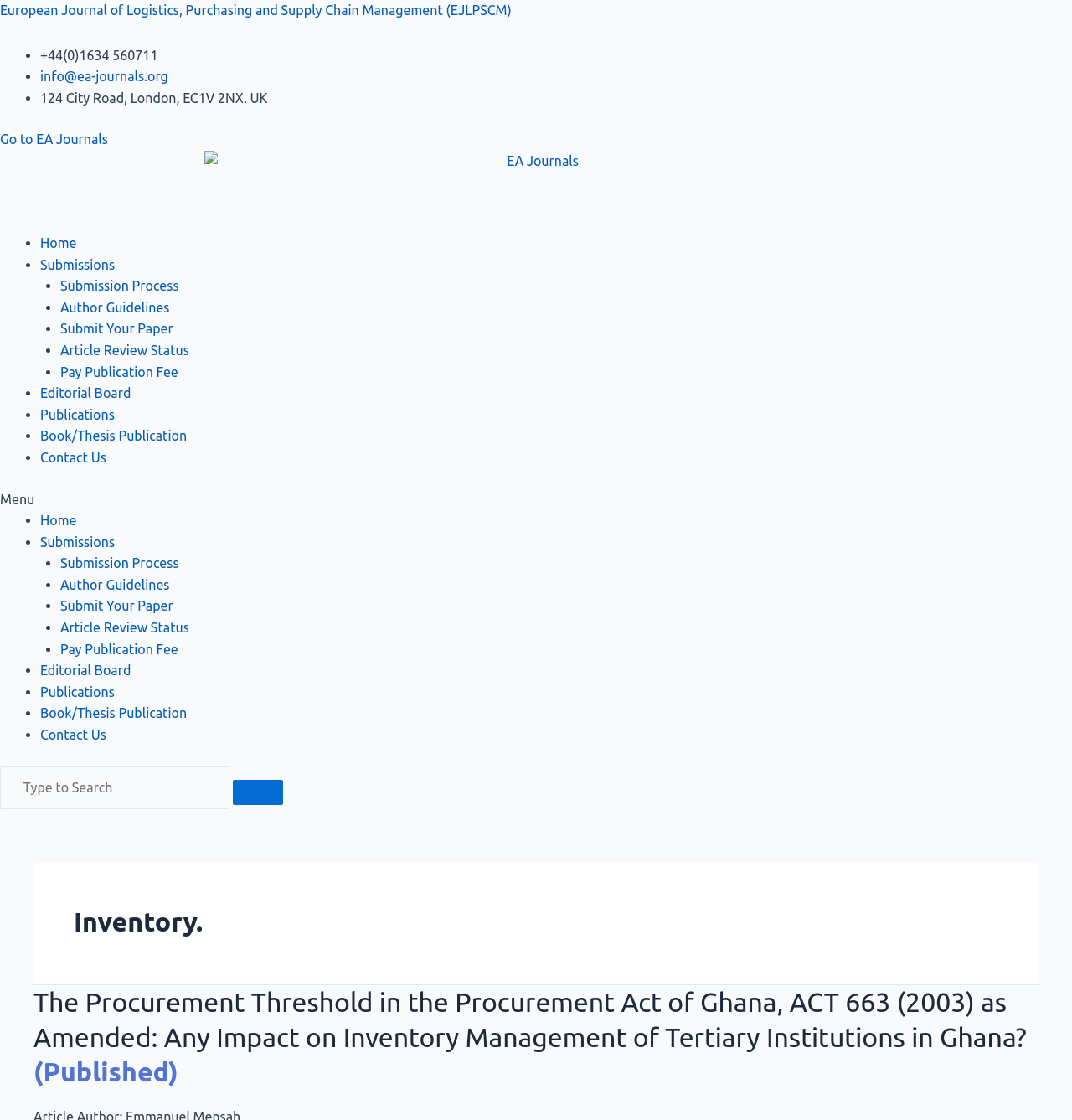Please give a succinct answer using a single word or phrase:
What is the address of the journal?

124 City Road, London